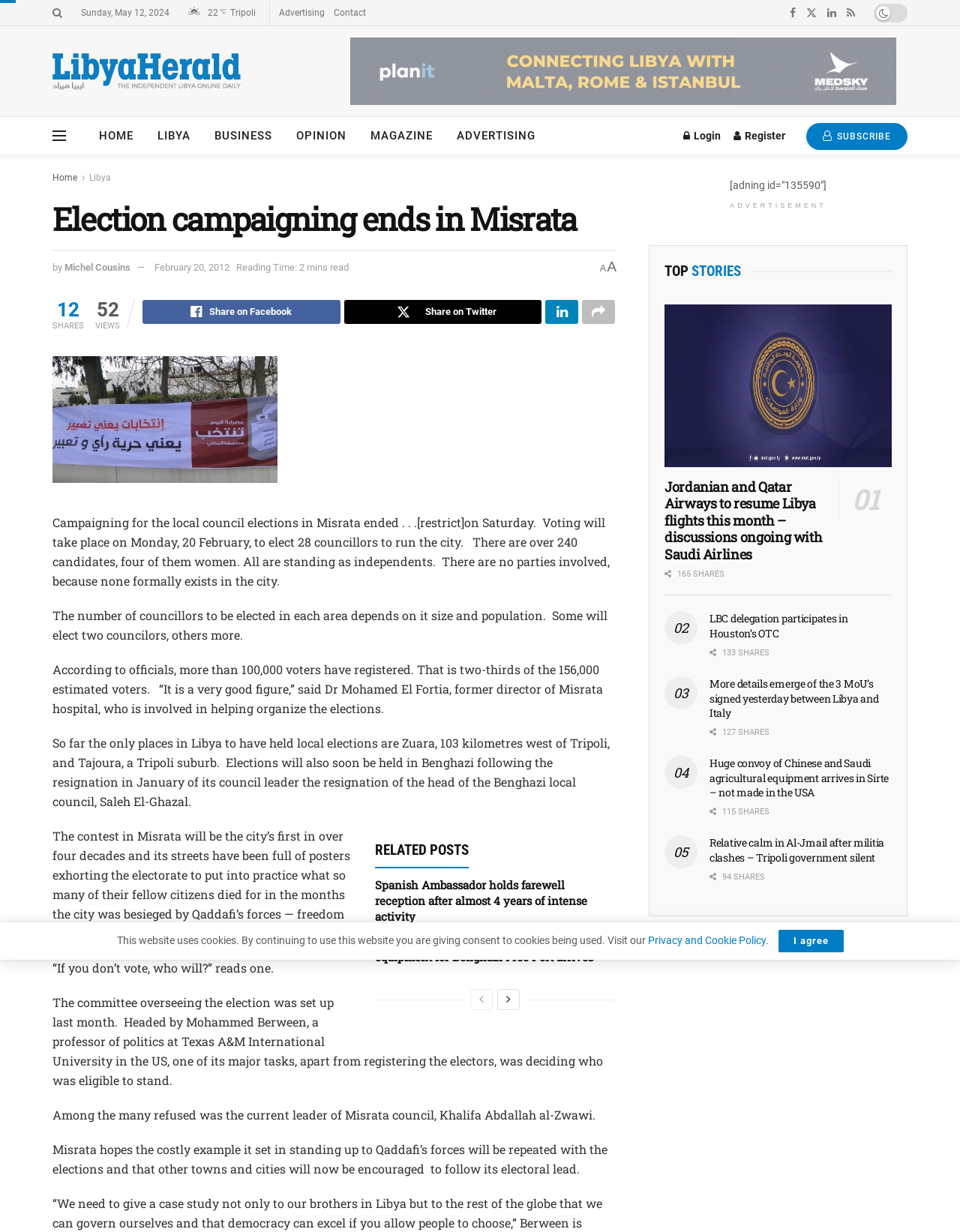Determine the bounding box coordinates of the clickable region to carry out the instruction: "Check the 'TOP STORIES'".

[0.692, 0.206, 0.784, 0.235]